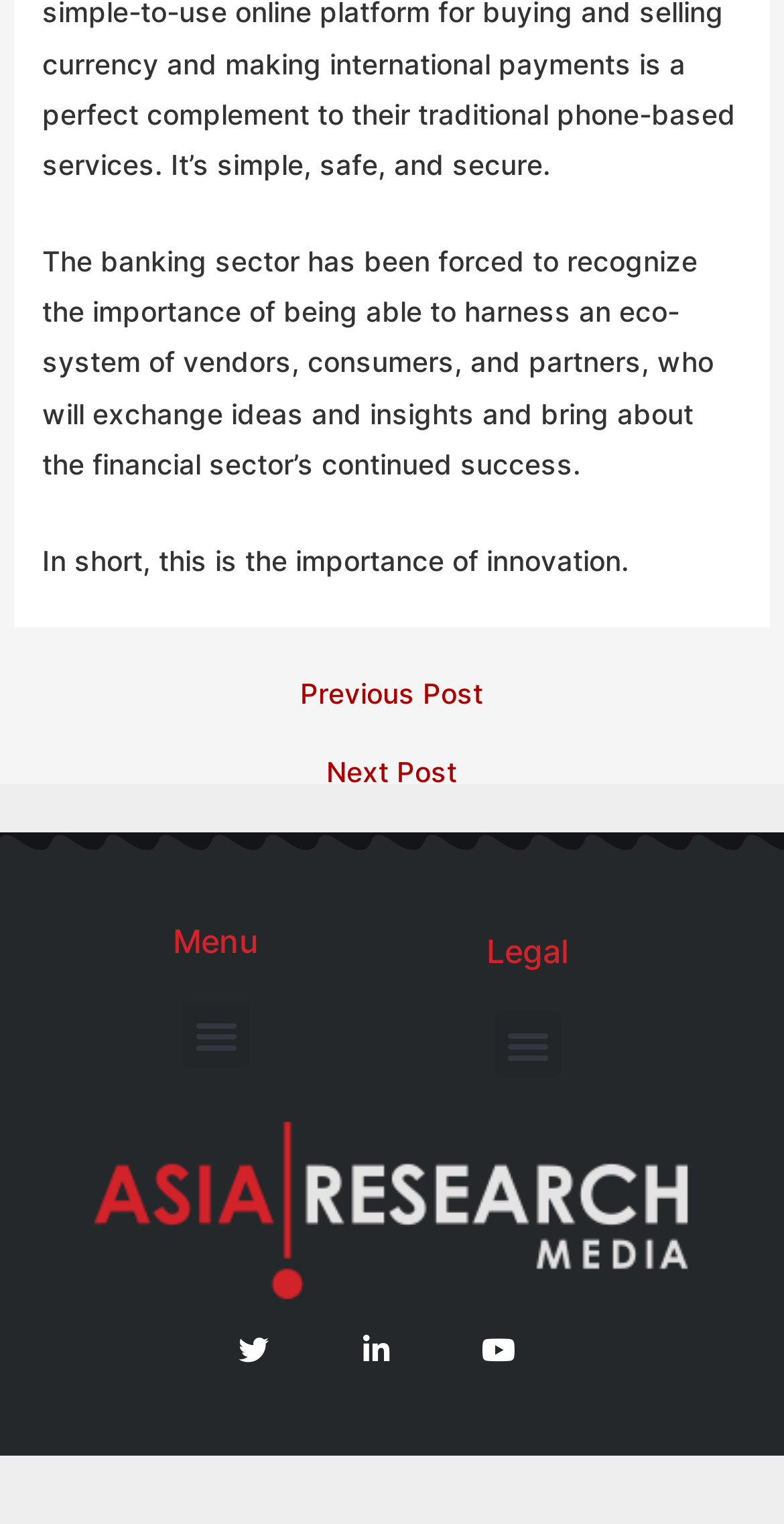Respond to the question below with a single word or phrase:
How many navigation links are available?

2